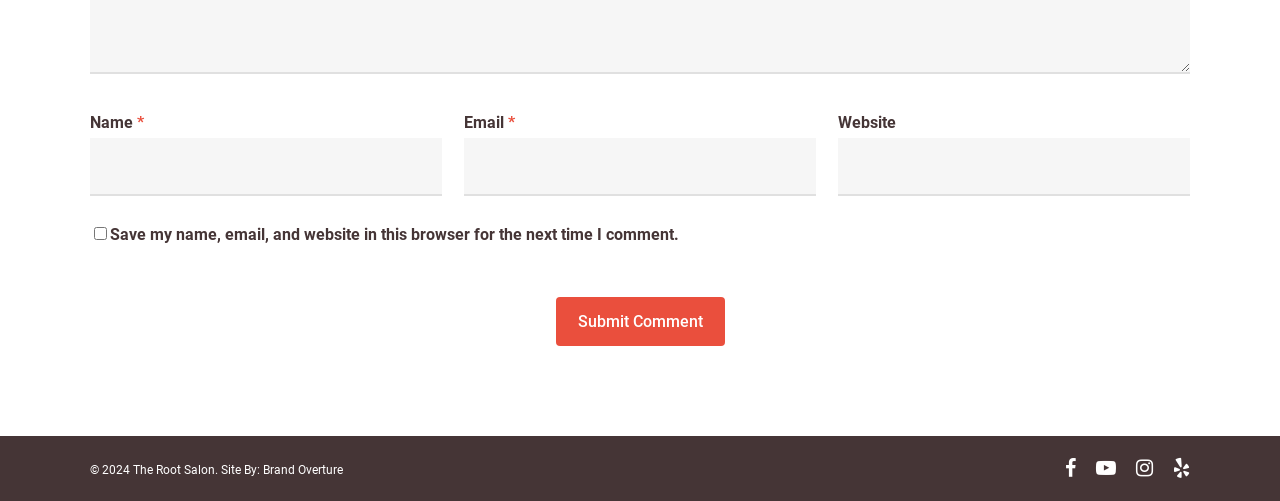Please determine the bounding box coordinates of the area that needs to be clicked to complete this task: 'Check the box to save your information'. The coordinates must be four float numbers between 0 and 1, formatted as [left, top, right, bottom].

[0.073, 0.453, 0.084, 0.479]